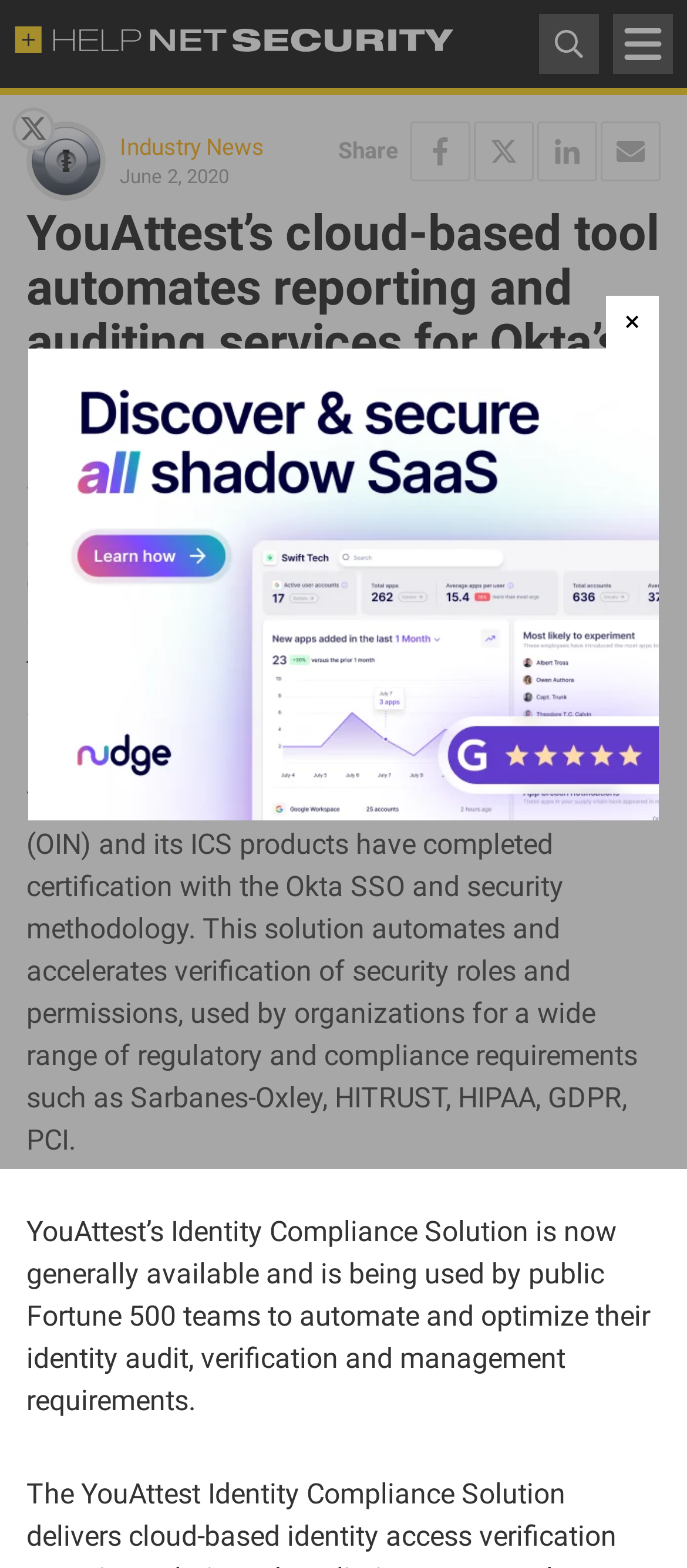What is the date when the article was published?
Using the image, answer in one word or phrase.

June 2, 2020